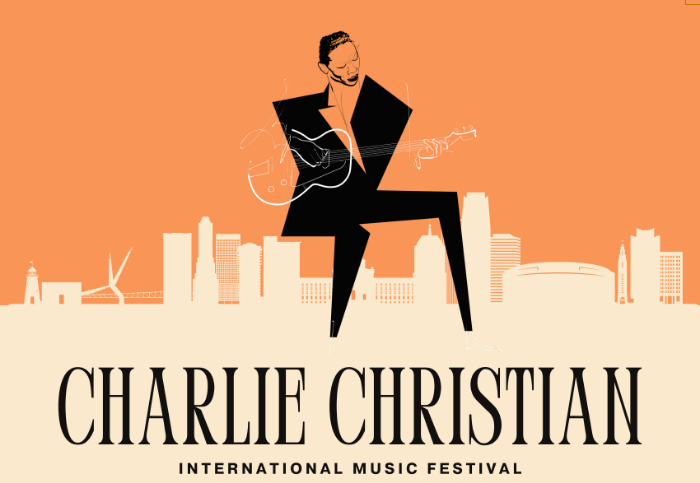Compose a detailed narrative for the image.

The image features a stylized illustration of a musician, presumably inspired by the legendary guitarist Charlie Christian, poised with an electric guitar. The background is a vibrant orange, which contrasts with the monochrome figure of the musician. Below the illustration, the words "CHARLIE CHRISTIAN" are prominently displayed in bold, elegant typography, accompanied by the phrase "INTERNATIONAL MUSIC FESTIVAL" in a smaller font. The skyline of a city can be seen subtly sketched behind the musician, symbolizing the festival's urban setting. This design encapsulates the spirit of jazz and pays tribute to the cultural impact of Charlie Christian, highlighting his legacy through this music festival.